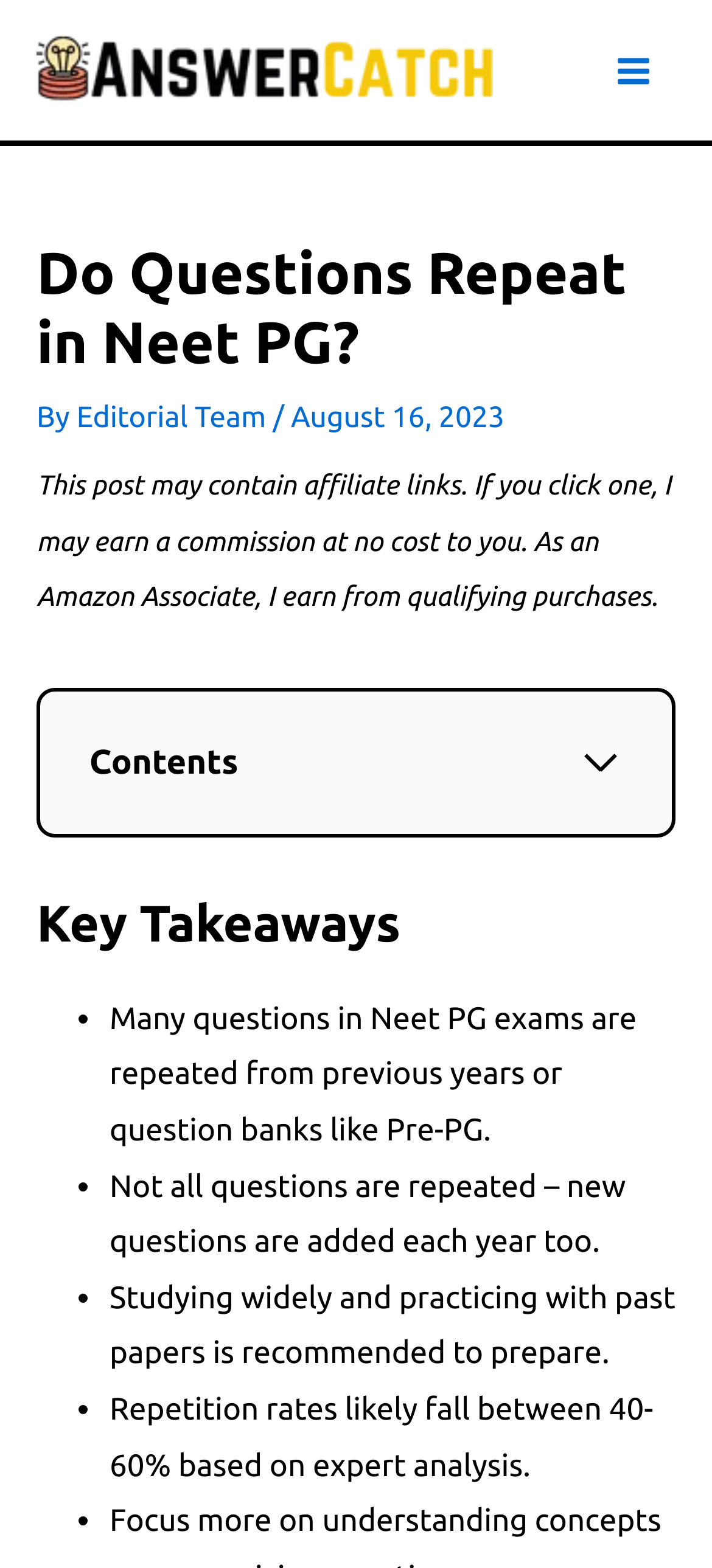What is the purpose of studying widely and practicing with past papers for NEET PG?
Provide a detailed and extensive answer to the question.

According to the webpage, studying widely and practicing with past papers is recommended to prepare for the NEET PG exam, as not all questions are repeated and new questions are added each year.